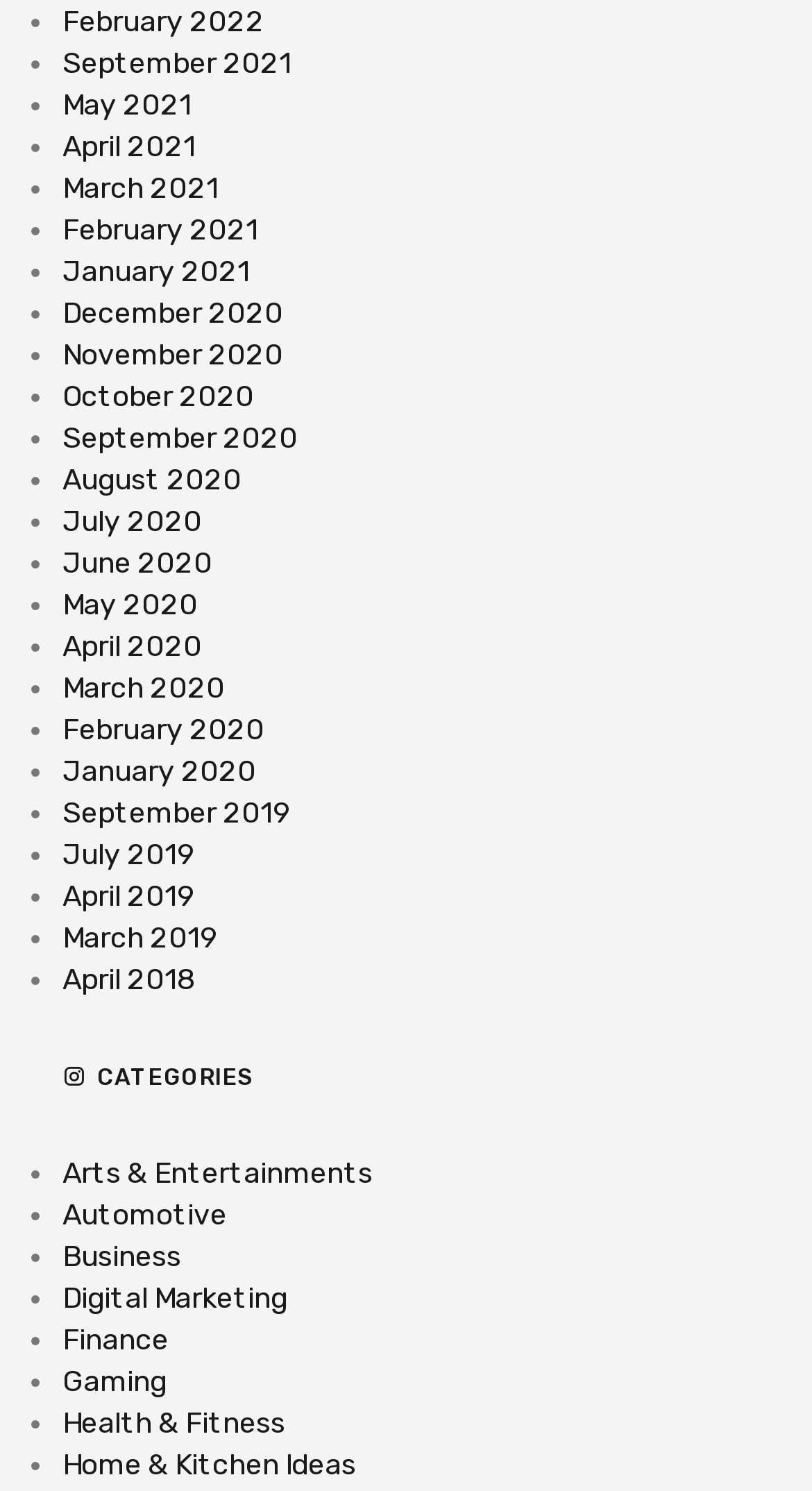Mark the bounding box of the element that matches the following description: "Automotive".

[0.077, 0.803, 0.279, 0.827]